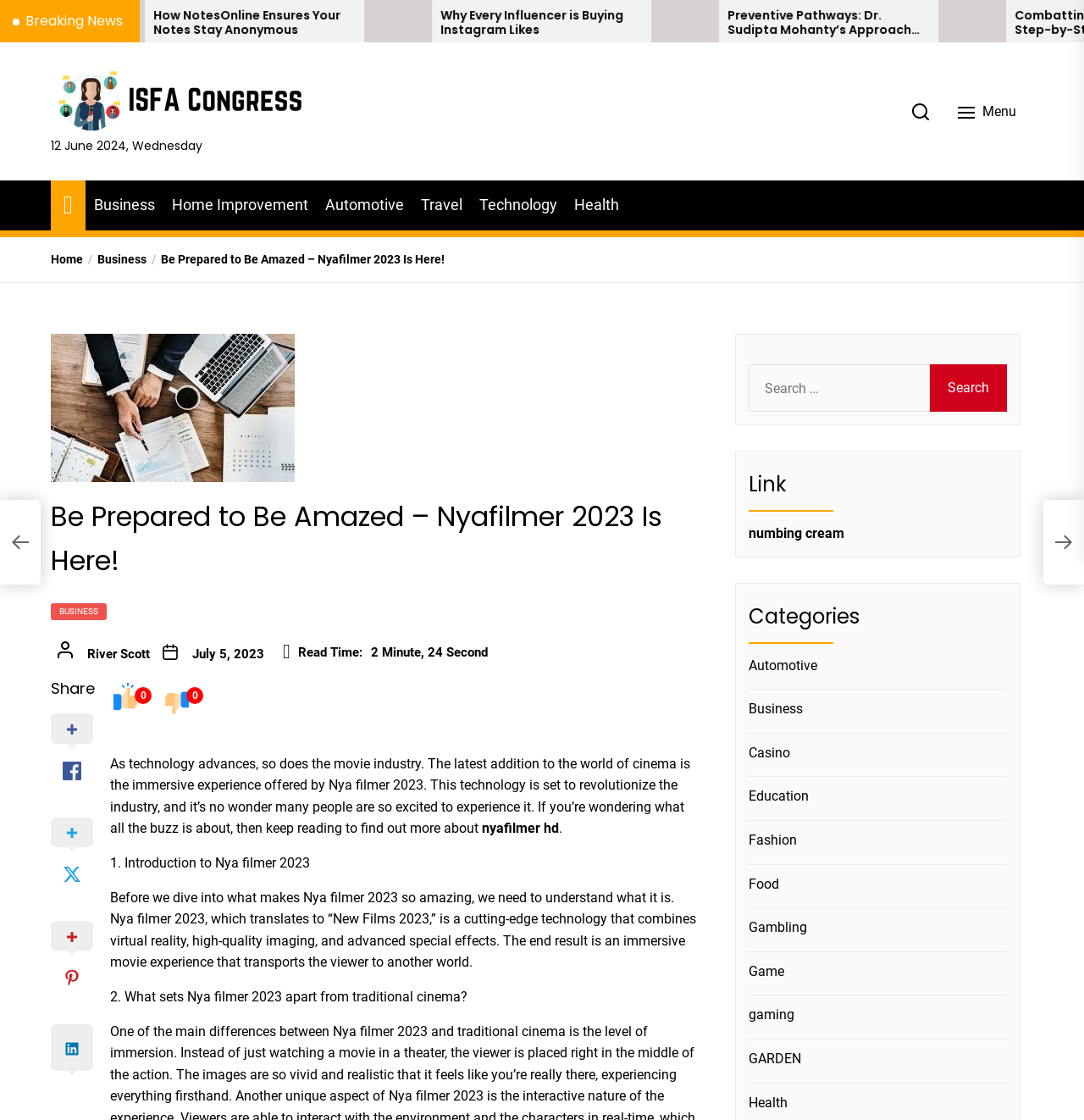Construct a comprehensive caption that outlines the webpage's structure and content.

The webpage is titled "Be Prepared to Be Amazed – Nyafilmer 2023 Is Here!" and appears to be a blog or news article about the latest advancements in the movie industry, specifically the immersive experience offered by Nya filmer 2023. 

At the top of the page, there is a heading that reads "Breaking News" followed by a series of links to various news articles, including "Why Every Influencer is Buying Instagram Likes" and "Preventive Pathways: Dr. Sudipta Mohanty’s Approach to Proactive Health Maintenance". 

Below this section, there is a navigation menu with links to different categories, including "Business", "Home Improvement", "Automotive", "Travel", "Technology", and "Health". 

On the left side of the page, there is a search bar with a button labeled "Search" and a menu button. Above the search bar, there is a link to "ISFA Congress" accompanied by an image. 

The main content of the page is an article about Nya filmer 2023, which is a cutting-edge technology that combines virtual reality, high-quality imaging, and advanced special effects to create an immersive movie experience. The article is divided into sections, including an introduction, a description of what sets Nya filmer 2023 apart from traditional cinema, and more. 

Throughout the article, there are links to related topics, such as "nyafilmer hd". There are also several images and social media sharing buttons. 

On the right side of the page, there is a section with links to various categories, including "Automotive", "Business", "Casino", and more. There is also a search box with a button labeled "Search" and a heading that reads "Link".